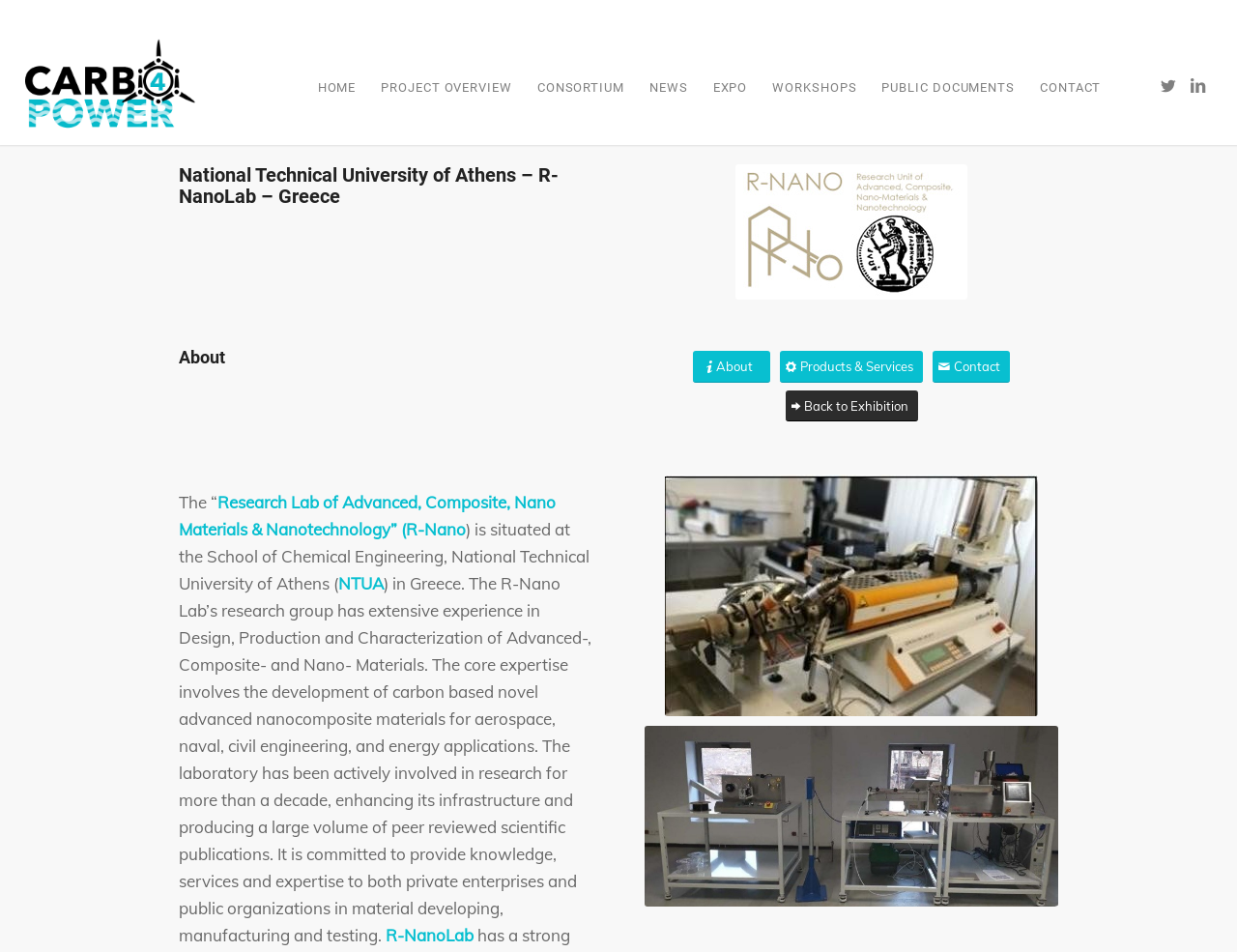Give a detailed account of the webpage.

The webpage is about the National Technical University of Athens (NTUA) and its Research Lab of Advanced, Composite, Nano Materials & Nanotechnology, also known as R-NanoLab. 

At the top, there is a logo of Carbo4Power, which is a link, accompanied by an image of the same logo. 

Below the logo, there is a navigation menu with links to different sections of the website, including HOME, PROJECT OVERVIEW, CONSORTIUM, NEWS, EXPO, WORKSHOPS, PUBLIC DOCUMENTS, and CONTACT. 

On the left side, there is a heading that reads "National Technical University of Athens – R-NanoLab – Greece", followed by an image of the university's logo. 

Below the university's logo, there is a heading that reads "About", accompanied by links to "About", "Products & Services", and "Contact". 

The main content of the webpage is a block of text that describes the R-NanoLab, its research group, and its expertise in designing, producing, and characterizing advanced, composite, and nano materials. The text also mentions the laboratory's infrastructure, research experience, and commitment to providing knowledge and services to private and public organizations. 

There are two images on the right side of the webpage, one below the other, but they do not have any descriptive text. 

At the bottom of the webpage, there are links to Twitter and LinkedIn, and a link to go back to the exhibition.